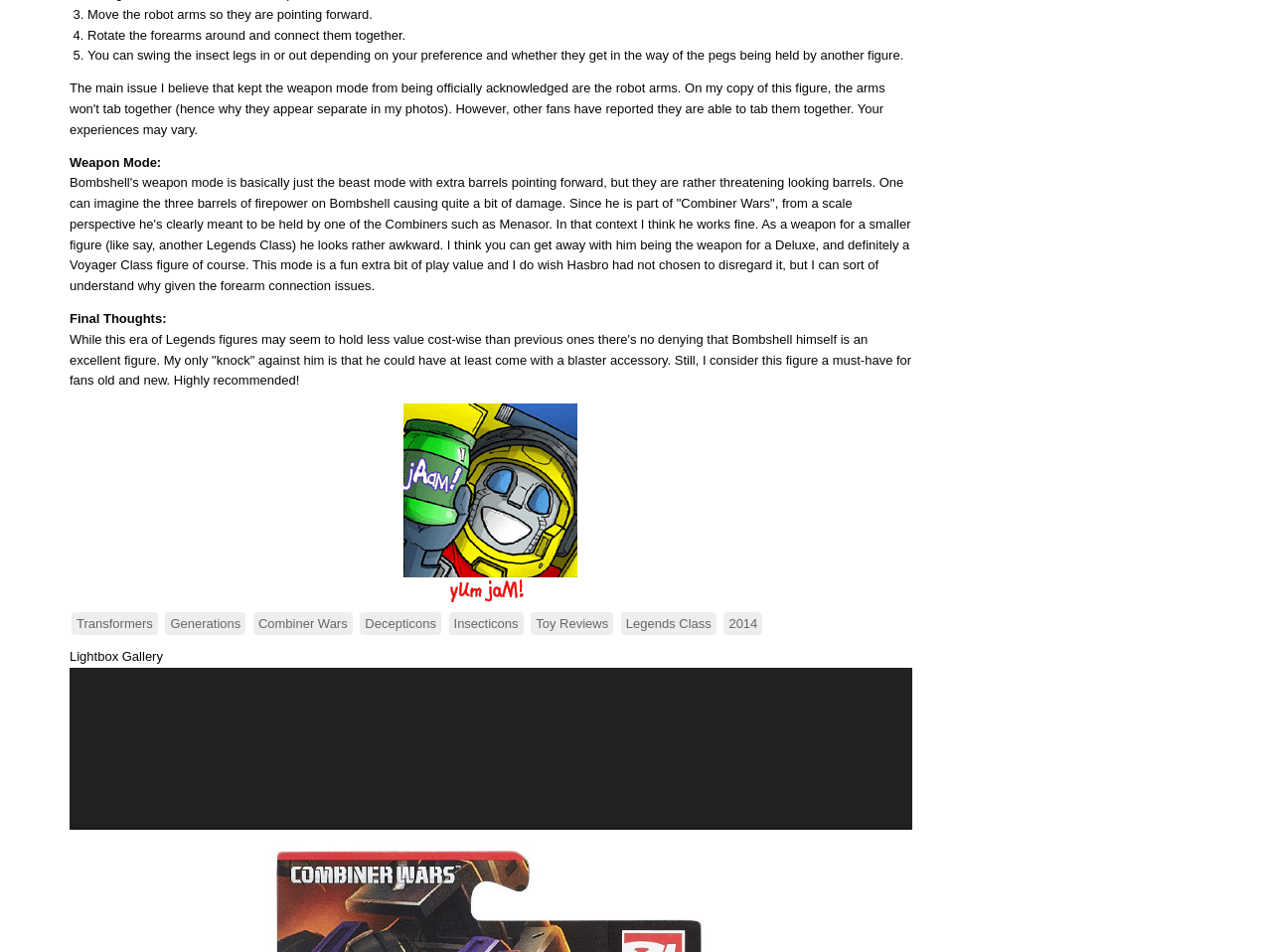What is the name of the Transformers figure being reviewed?
Examine the screenshot and reply with a single word or phrase.

Bombshell